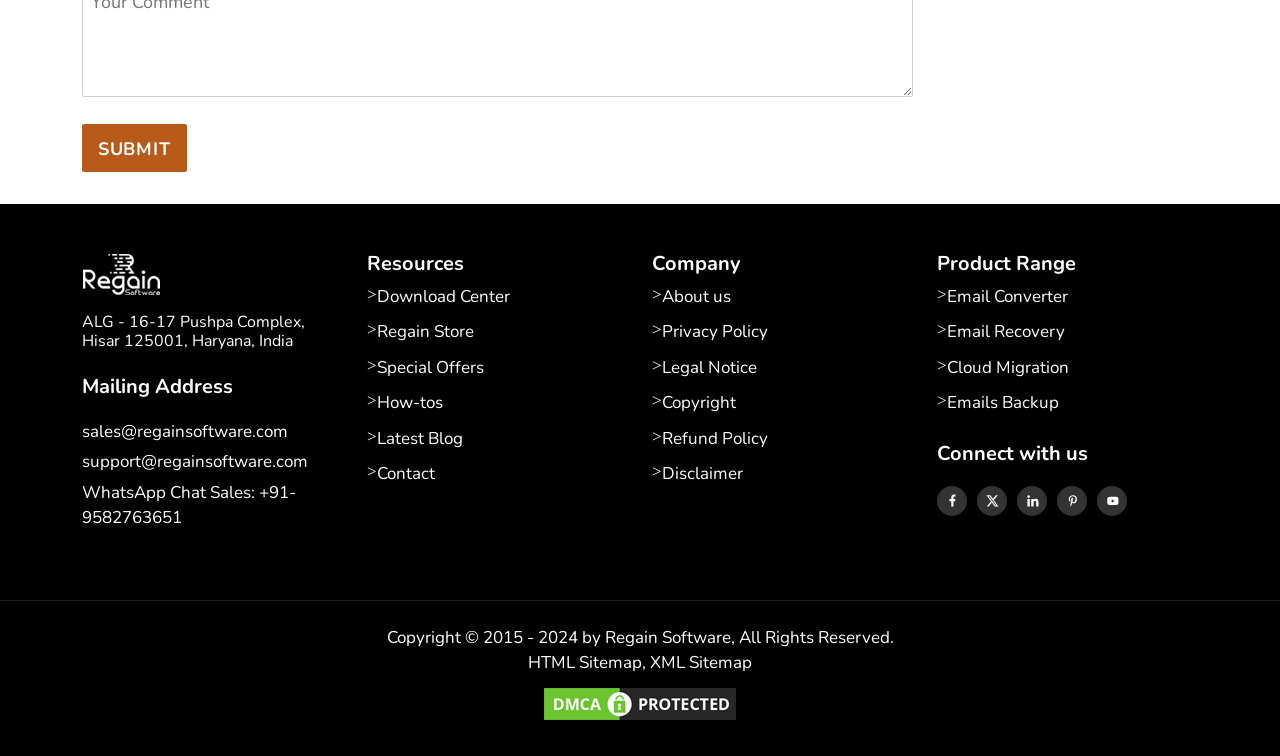What social media platforms does the company have a presence on?
Analyze the screenshot and provide a detailed answer to the question.

I found a section with the heading 'Connect with us' which contains links to the company's social media profiles. These profiles are on Facebook, Twitter, LinkedIn, Pinterest, and YouTube, and each link has an associated image with the social media platform's logo.